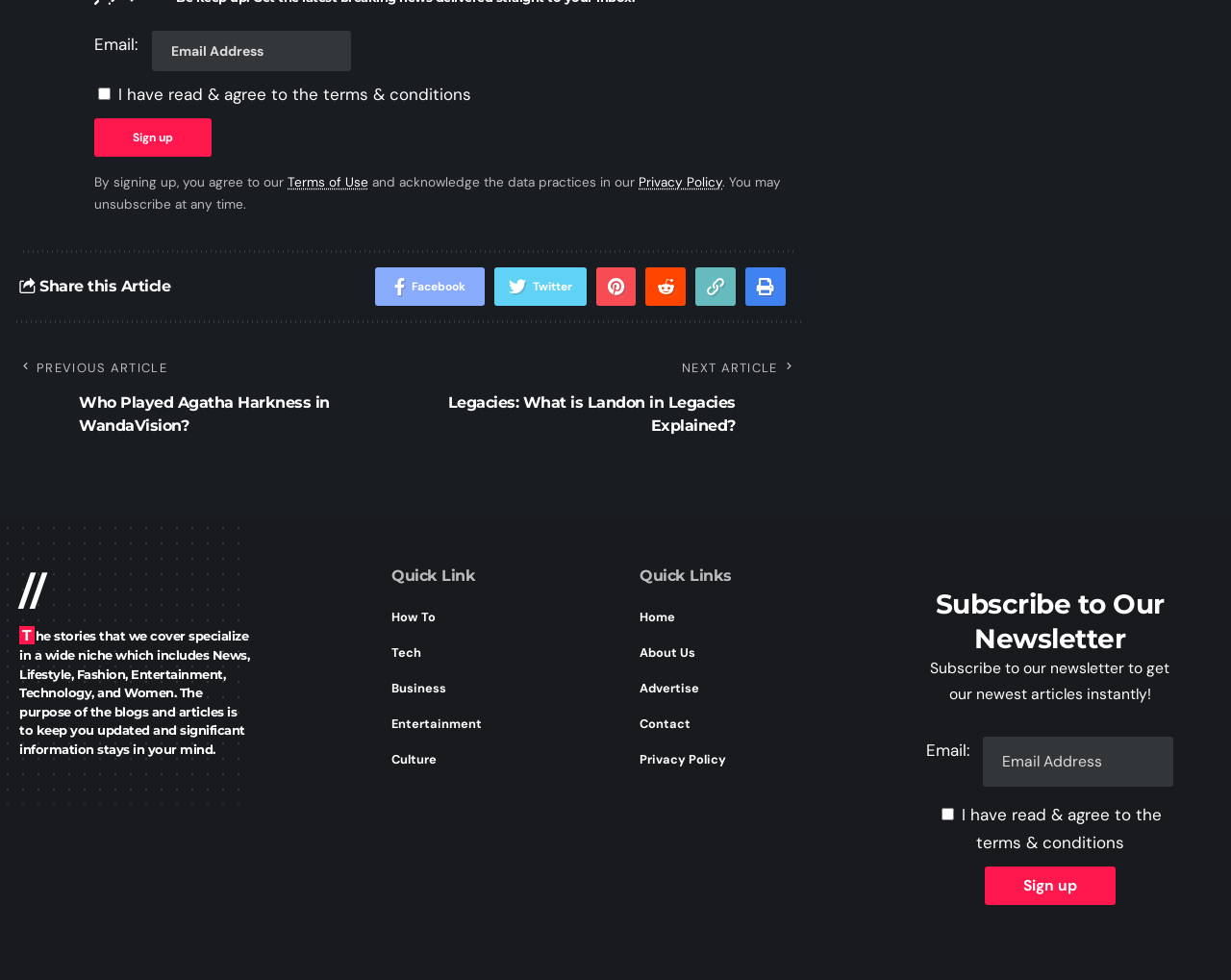What is the text above the 'Sign up' button?
Refer to the image and respond with a one-word or short-phrase answer.

Subscribe to Our Newsletter